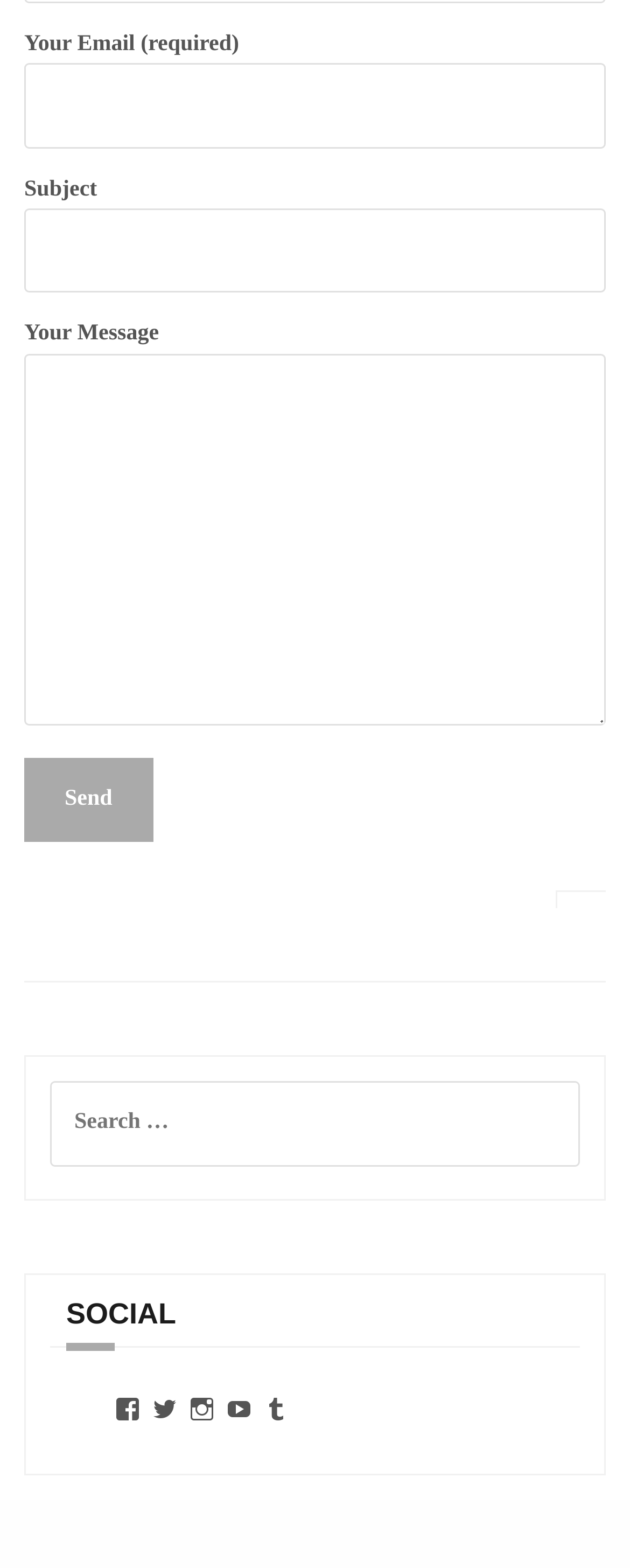Please identify the bounding box coordinates of where to click in order to follow the instruction: "Enter your email".

[0.038, 0.04, 0.962, 0.094]